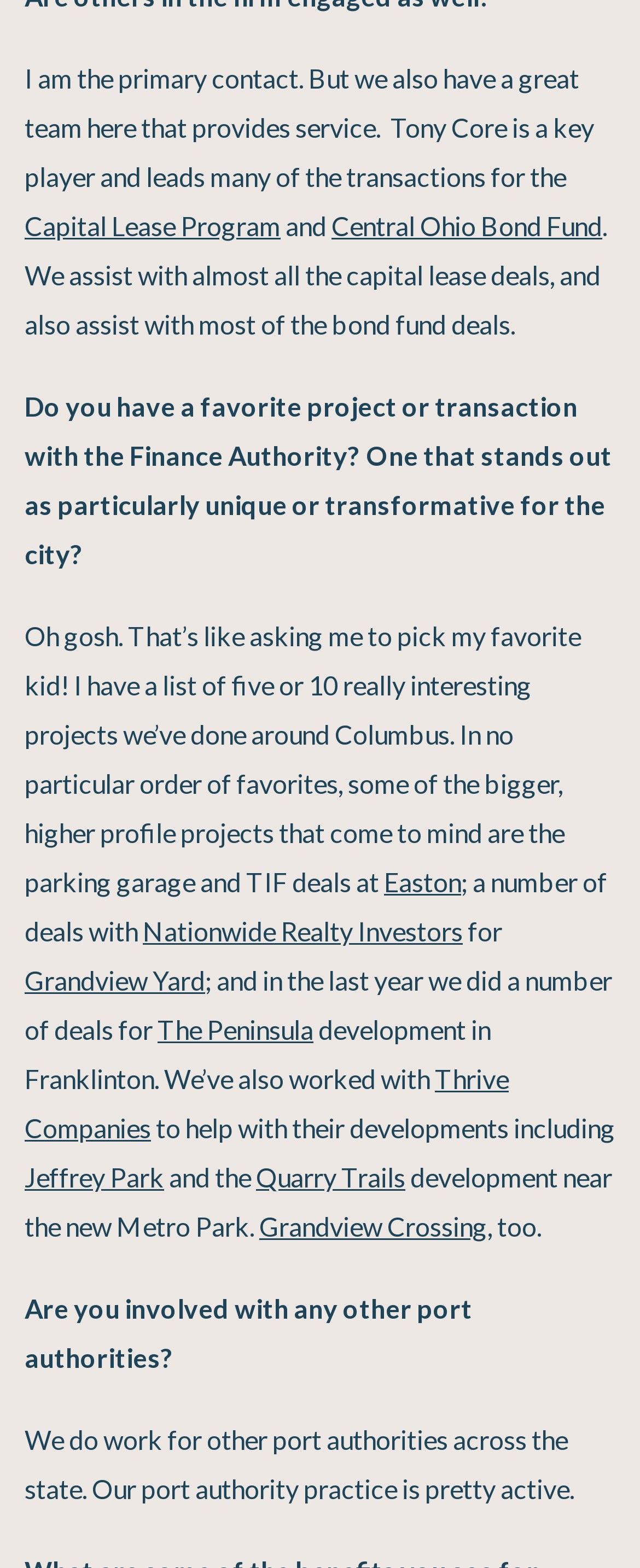Identify the bounding box coordinates of the clickable region to carry out the given instruction: "Visit the webpage of Easton".

[0.6, 0.552, 0.721, 0.572]